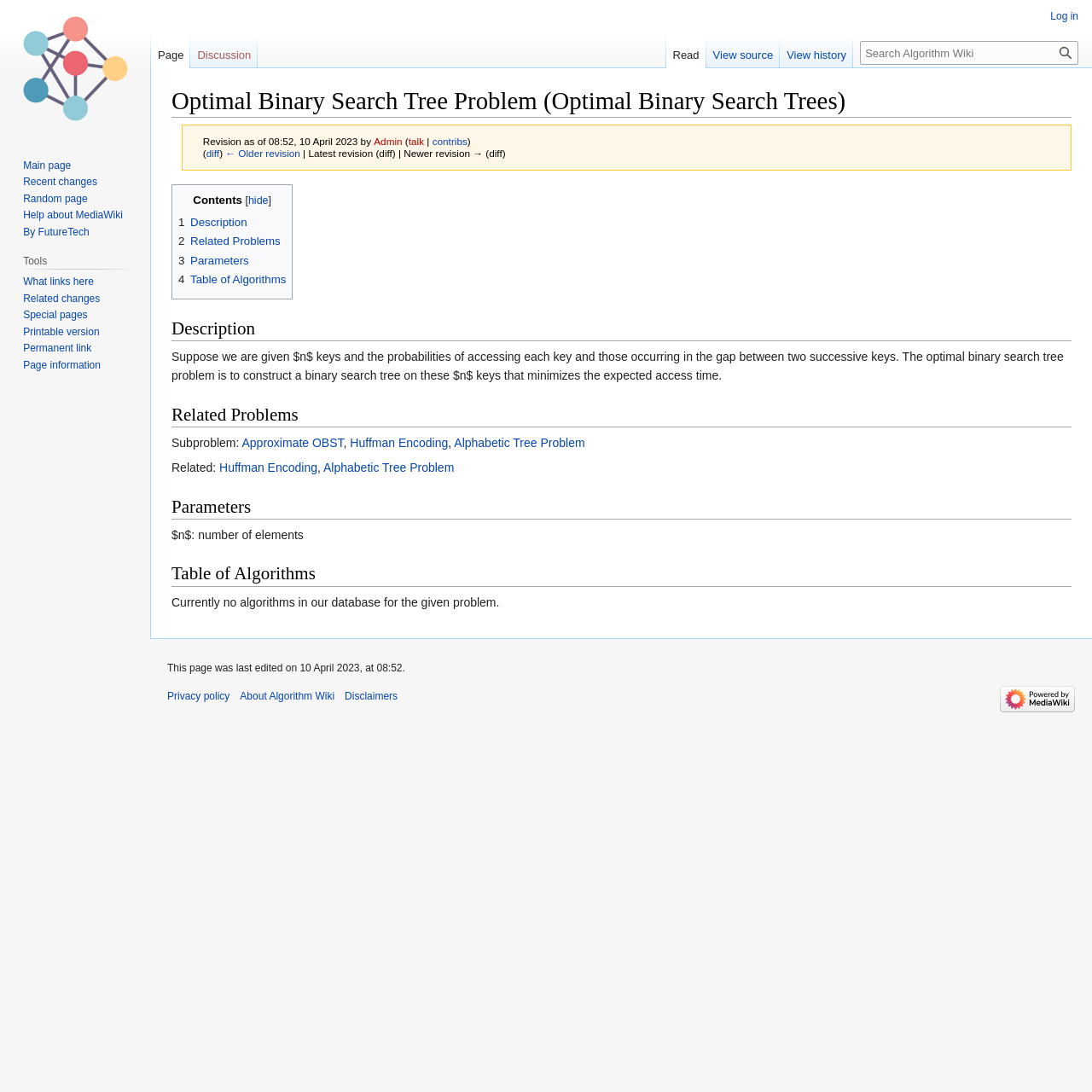Give a one-word or short phrase answer to the question: 
What is the optimal binary search tree problem about?

constructing a binary search tree